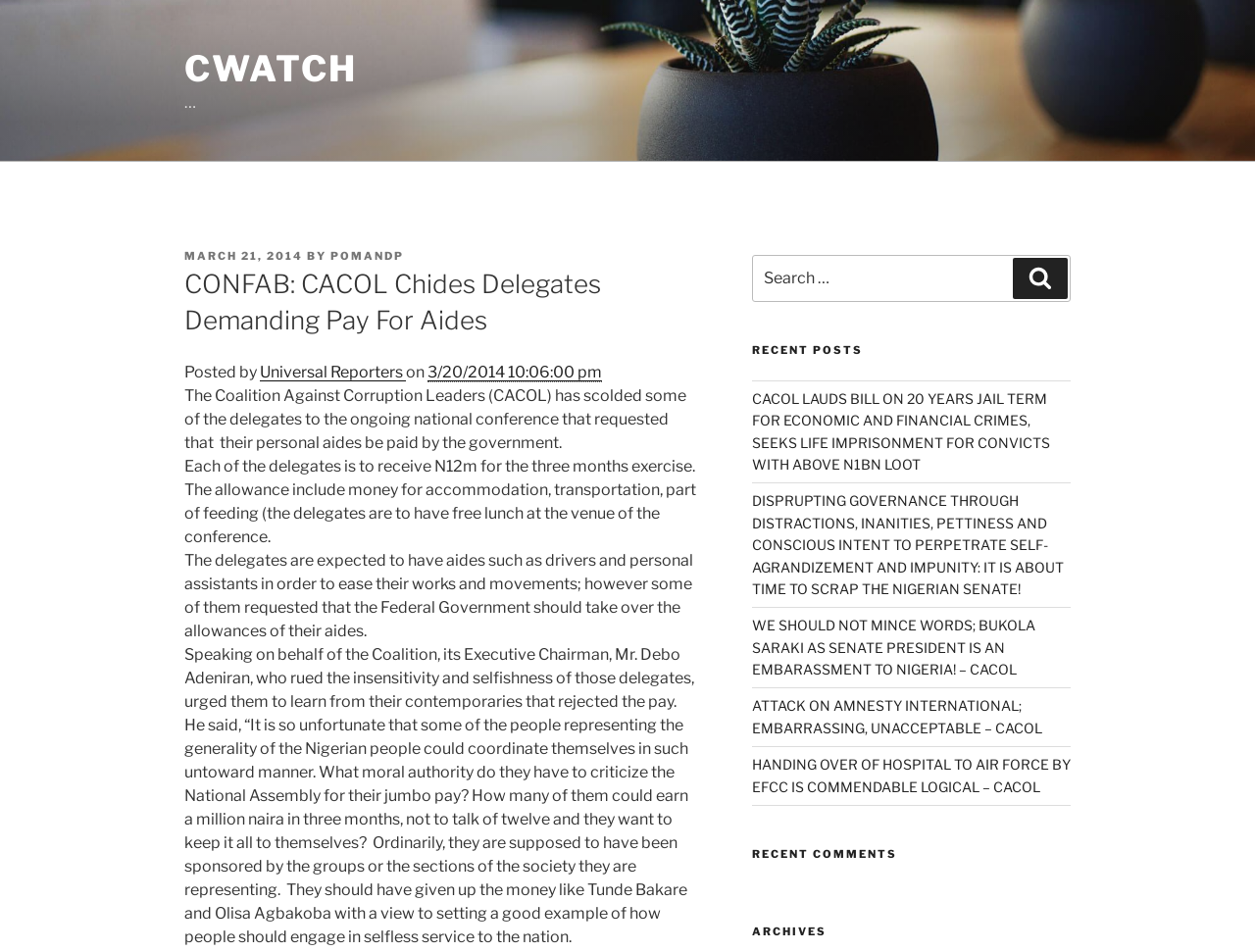Can you provide the bounding box coordinates for the element that should be clicked to implement the instruction: "Read the recent post about CACOL LAUDS BILL ON 20 YEARS JAIL TERM"?

[0.599, 0.41, 0.836, 0.496]